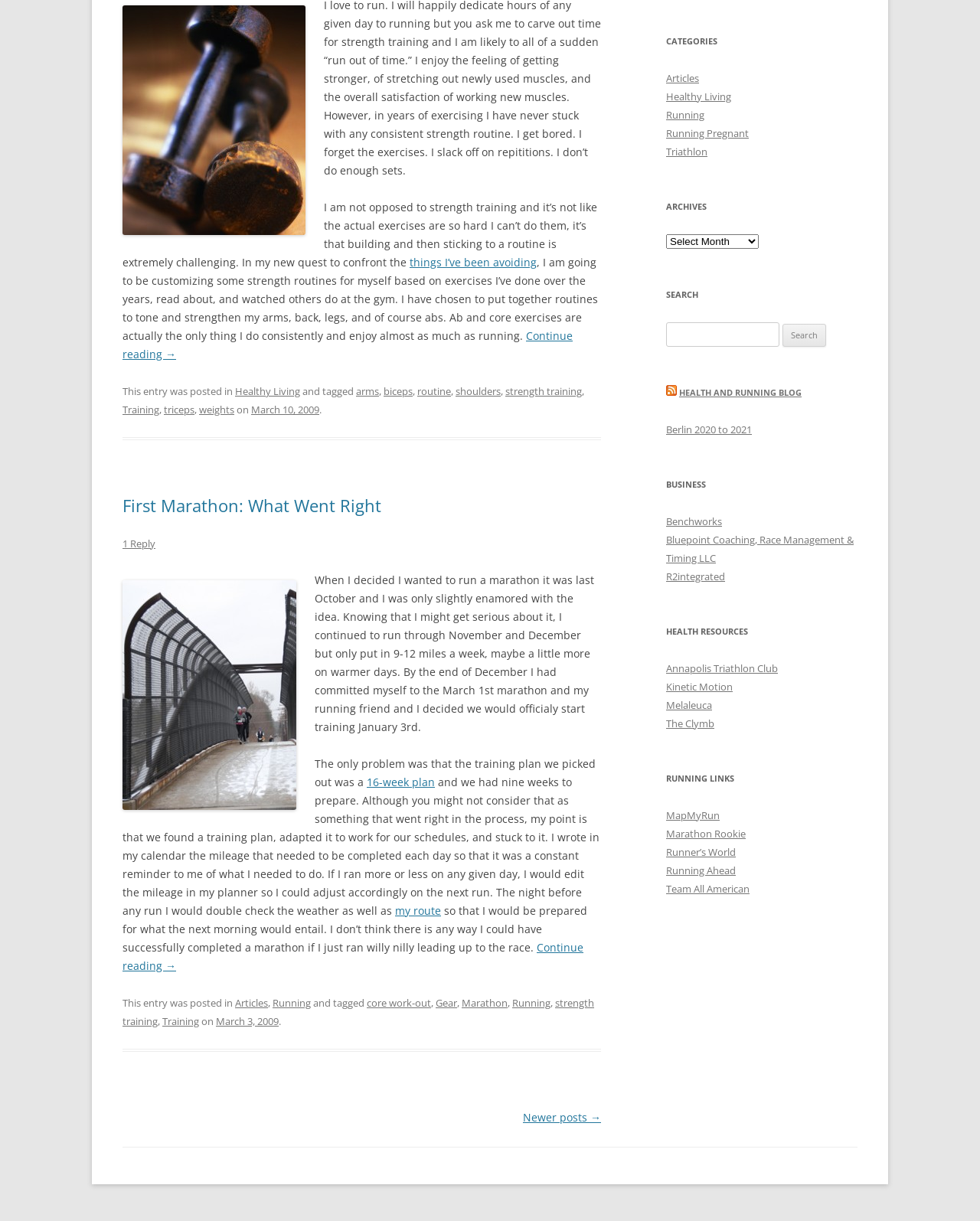Based on the provided description, "parent_node: Search for: value="Search"", find the bounding box of the corresponding UI element in the screenshot.

[0.799, 0.265, 0.843, 0.284]